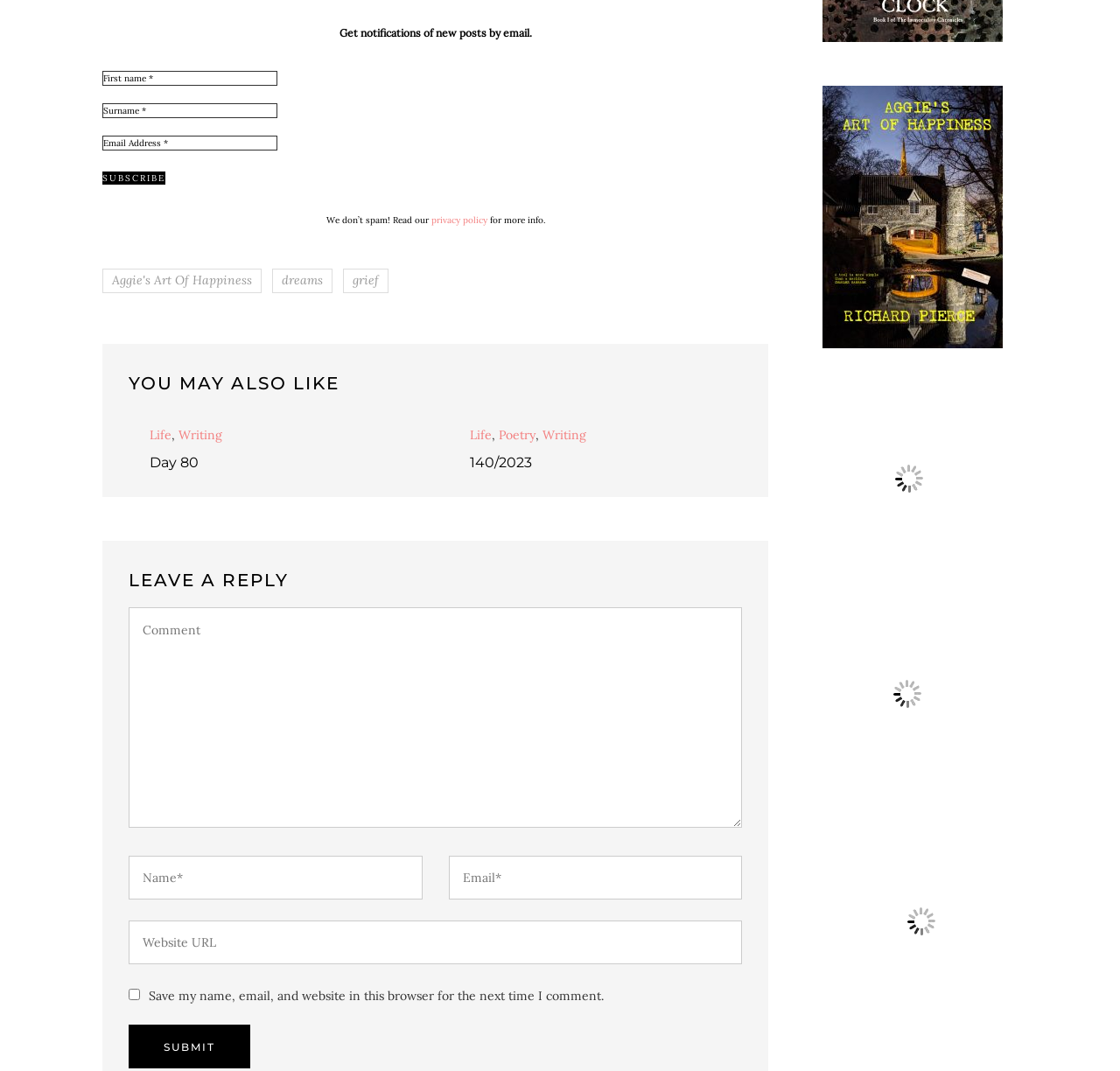Specify the bounding box coordinates of the element's area that should be clicked to execute the given instruction: "Read privacy policy". The coordinates should be four float numbers between 0 and 1, i.e., [left, top, right, bottom].

[0.385, 0.2, 0.435, 0.211]